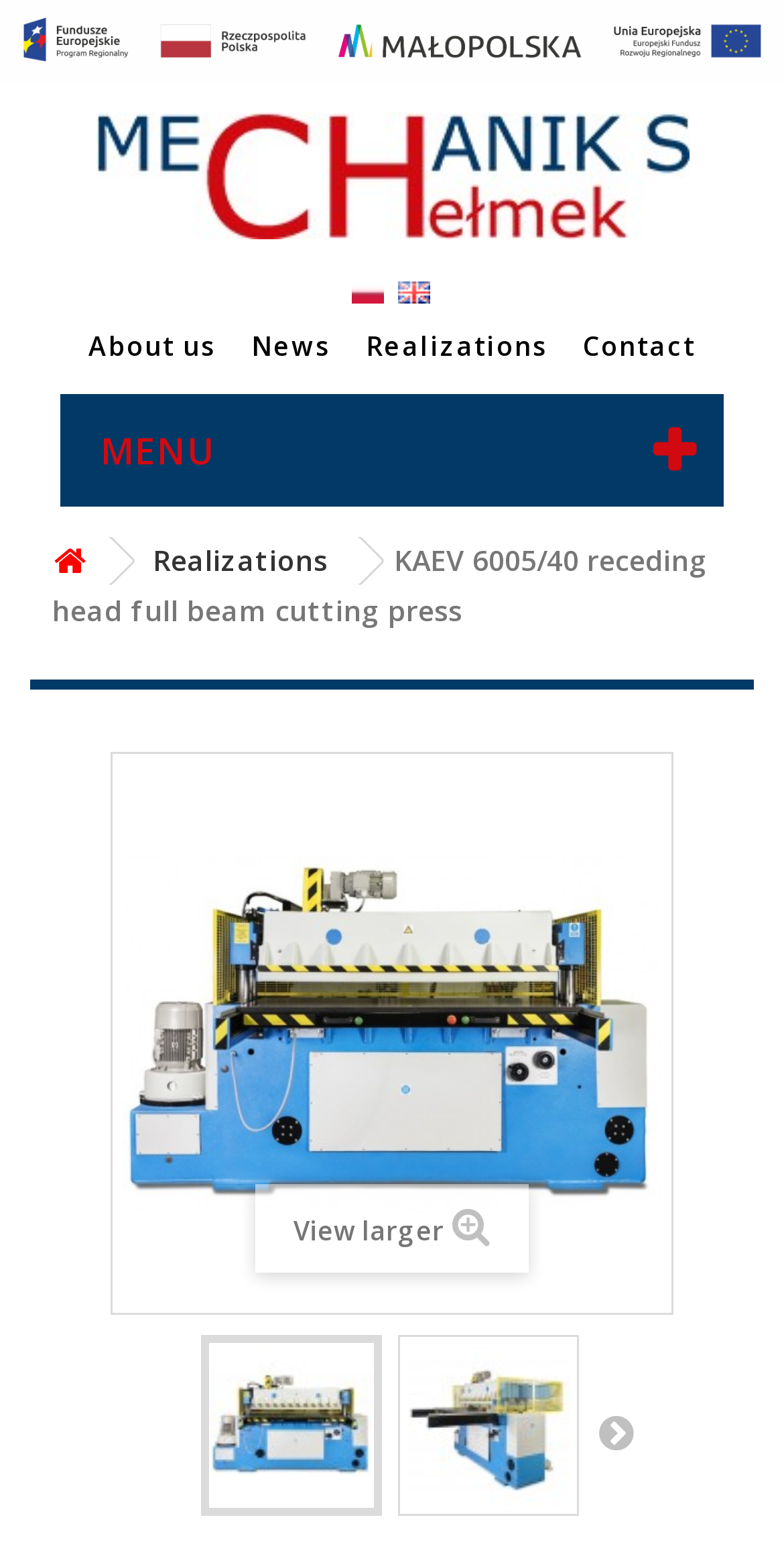Respond to the question below with a single word or phrase: What is the purpose of the 'View larger' button?

To enlarge an image